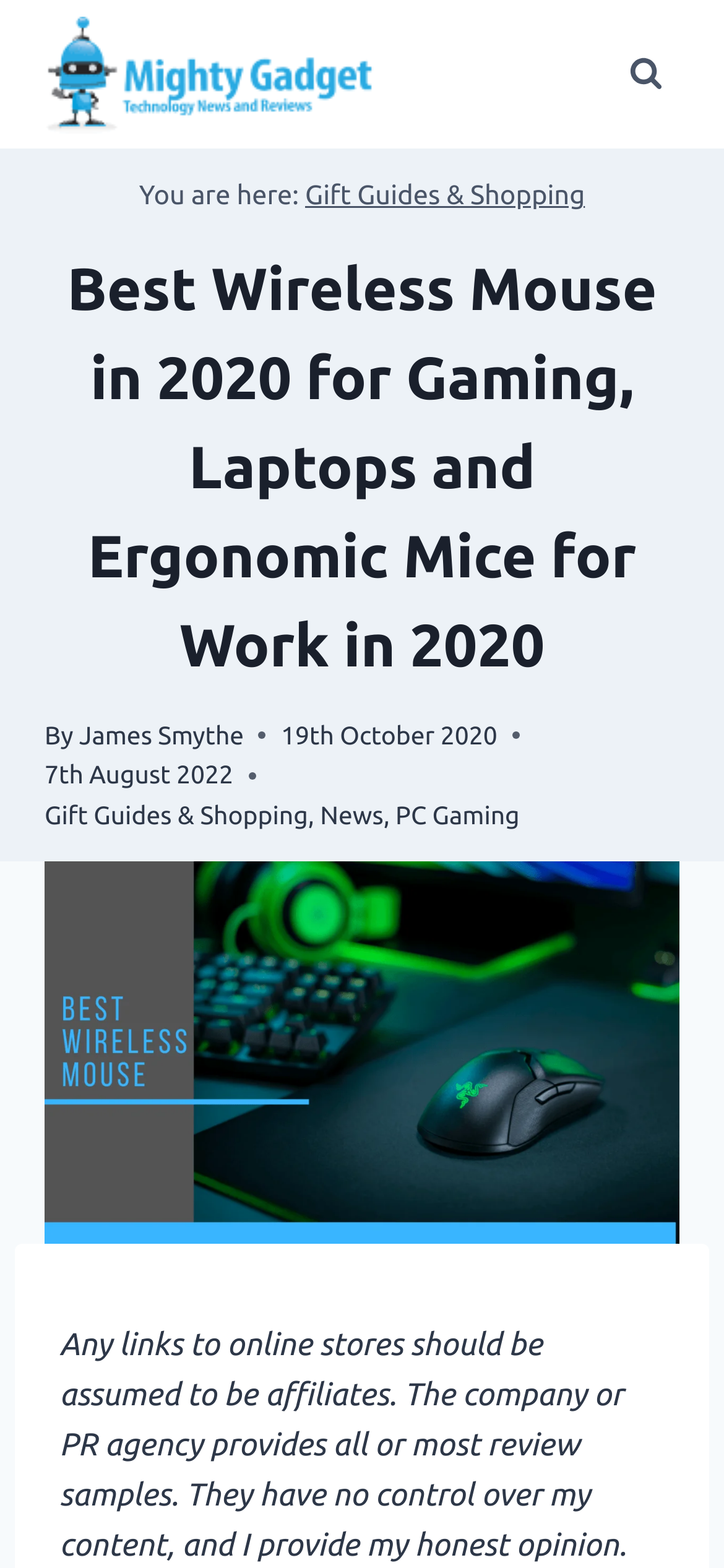Please provide a comprehensive answer to the question below using the information from the image: What is the date of the article?

I found the date by examining the time element with the text '19th October 2020' below the author's name.